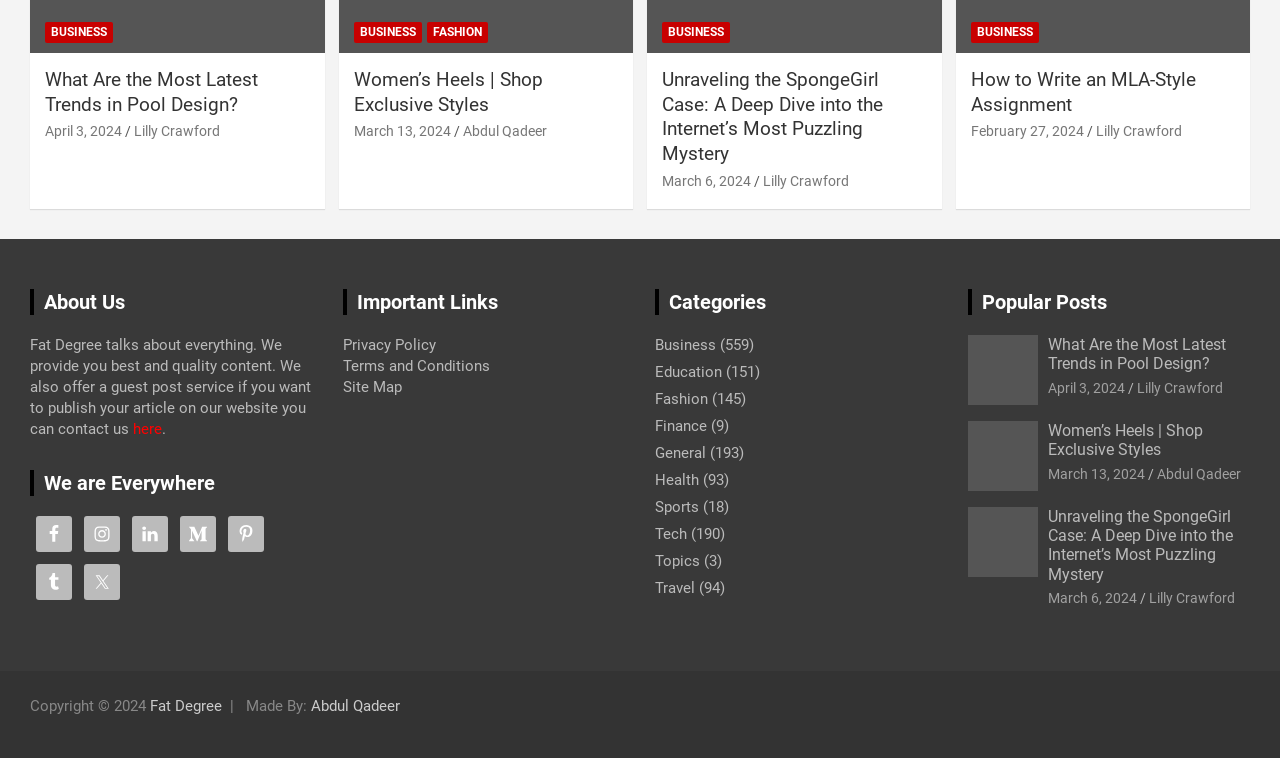What is the date of the article 'What Are the Most Latest Trends in Pool Design?'?
Kindly answer the question with as much detail as you can.

I found the article 'What Are the Most Latest Trends in Pool Design?' under the 'Popular Posts' section, and the date mentioned is April 3, 2024.